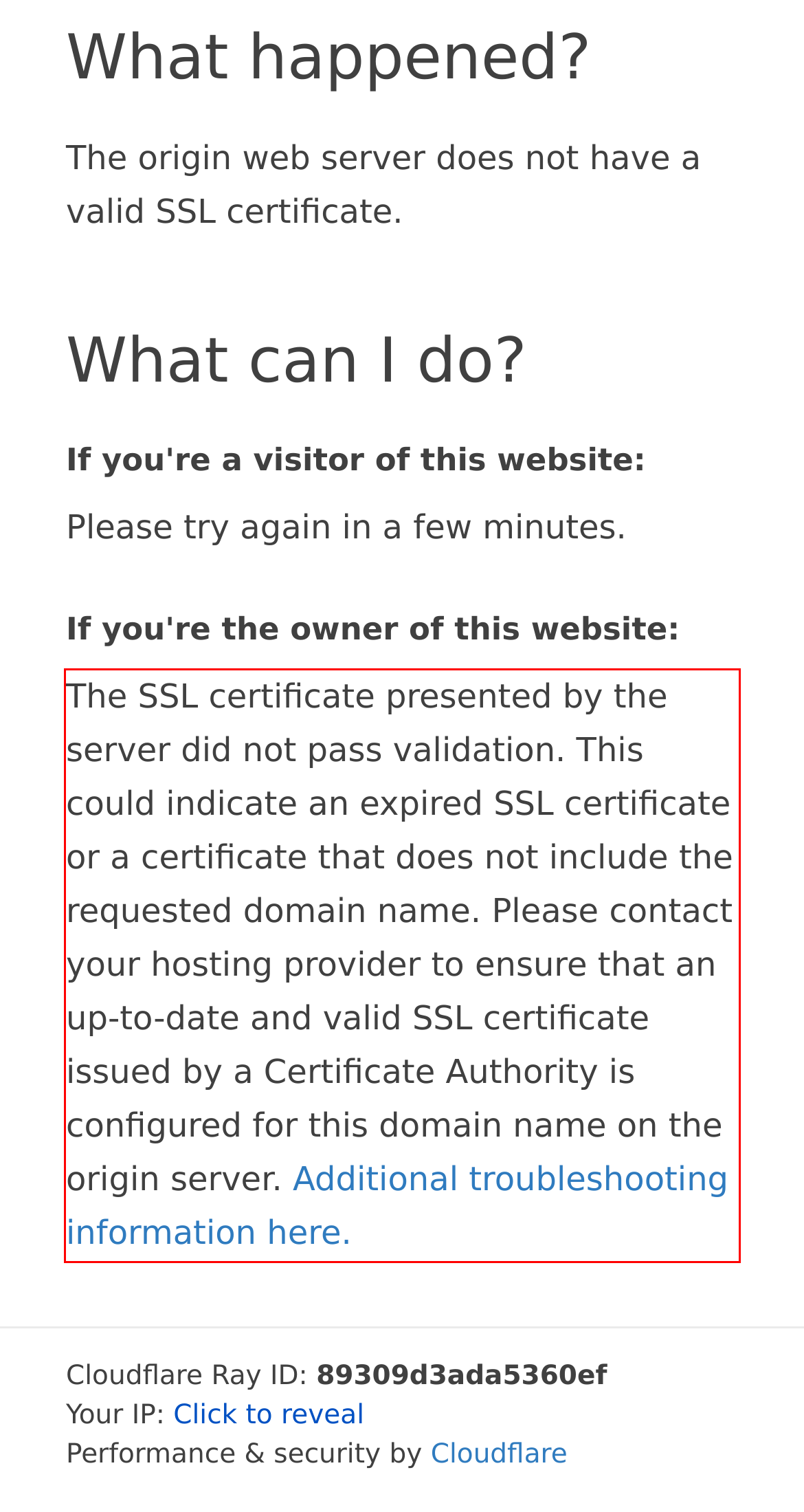Examine the webpage screenshot, find the red bounding box, and extract the text content within this marked area.

The SSL certificate presented by the server did not pass validation. This could indicate an expired SSL certificate or a certificate that does not include the requested domain name. Please contact your hosting provider to ensure that an up-to-date and valid SSL certificate issued by a Certificate Authority is configured for this domain name on the origin server. Additional troubleshooting information here.